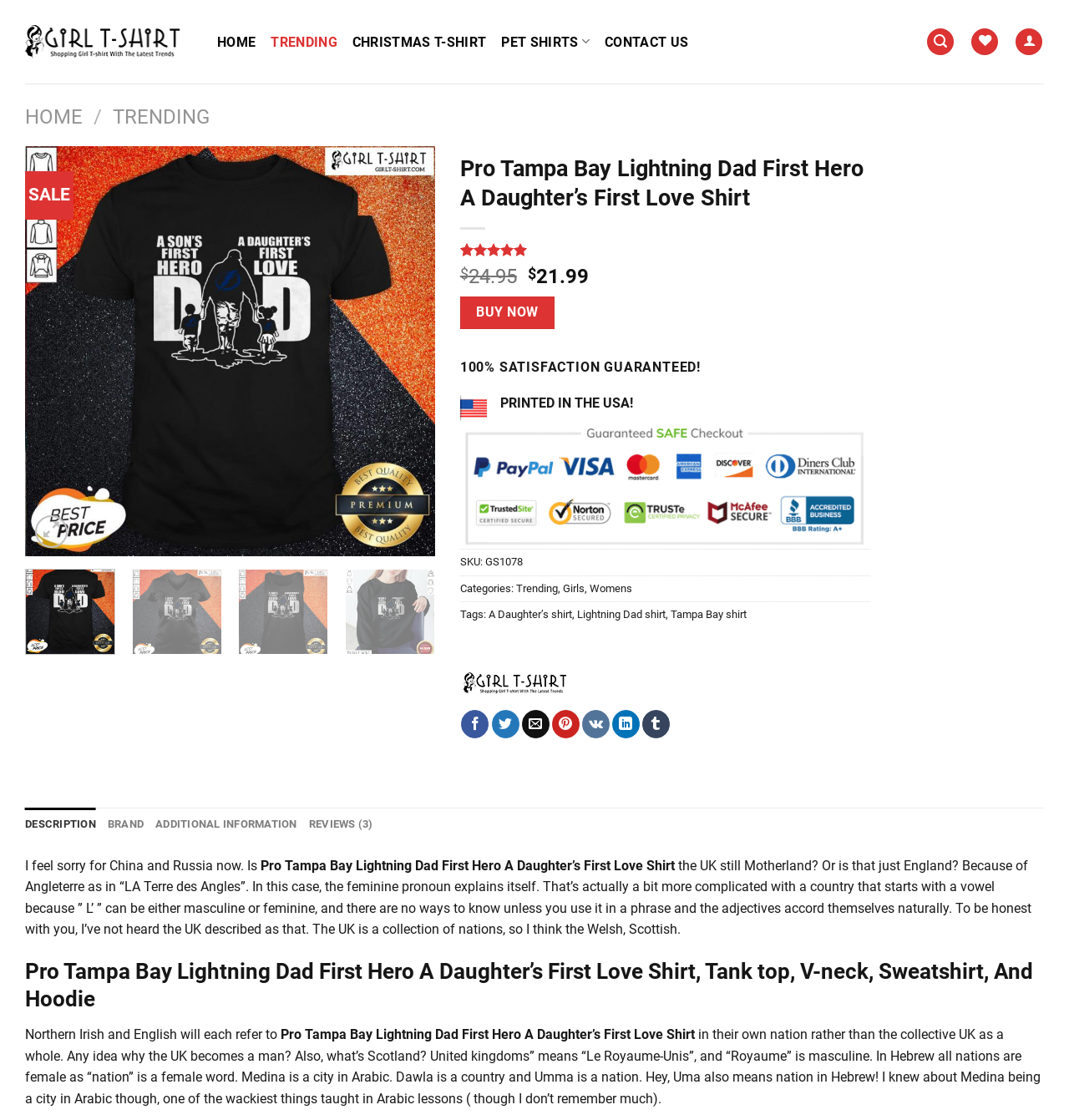Locate the bounding box of the UI element described by: "China" in the given webpage screenshot.

[0.102, 0.766, 0.134, 0.78]